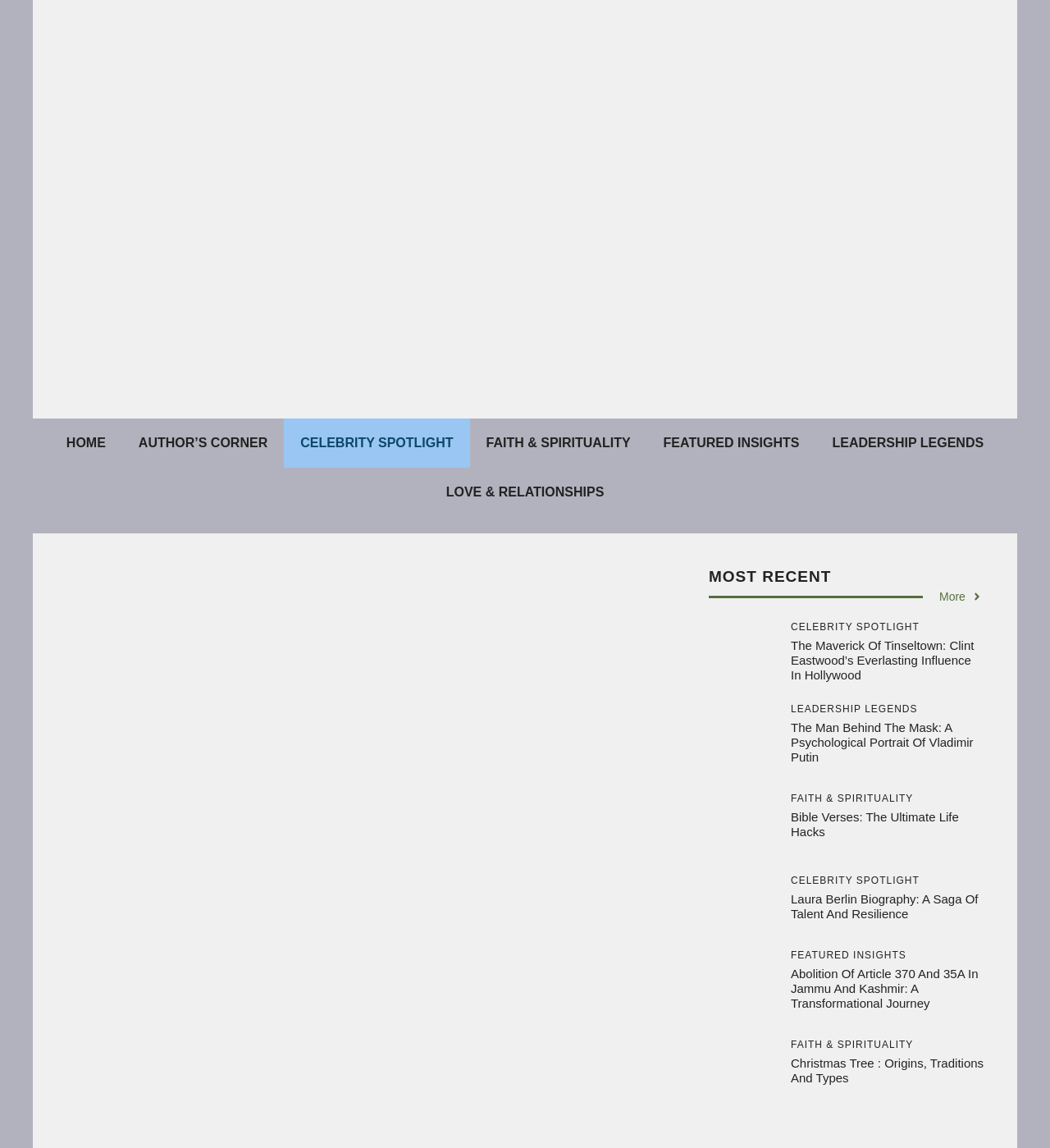Find the bounding box coordinates for the HTML element described as: "alt="bible_verses"". The coordinates should consist of four float values between 0 and 1, i.e., [left, top, right, bottom].

[0.675, 0.704, 0.738, 0.72]